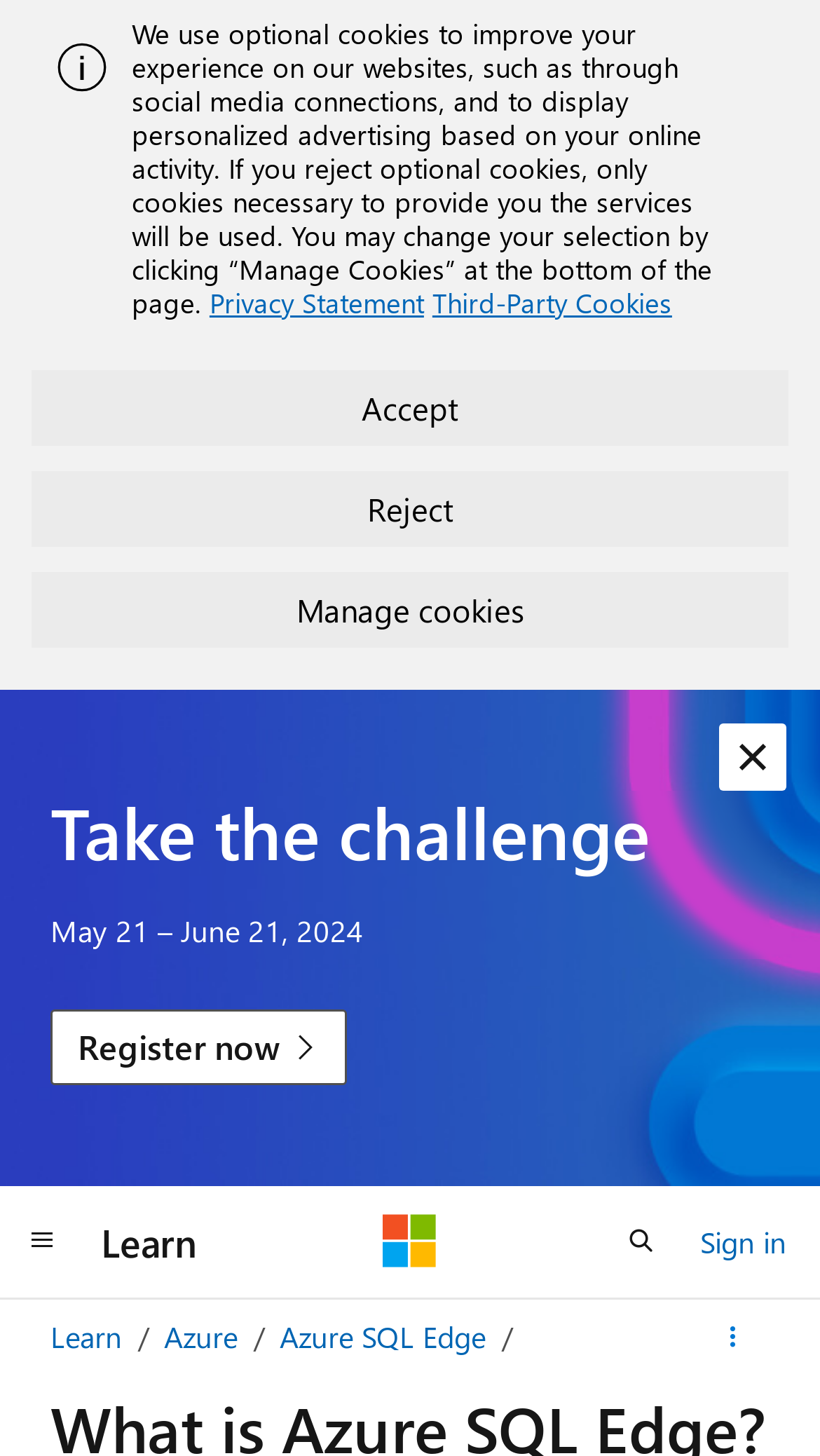Identify the bounding box coordinates of the region I need to click to complete this instruction: "Sign in".

[0.854, 0.834, 0.959, 0.871]